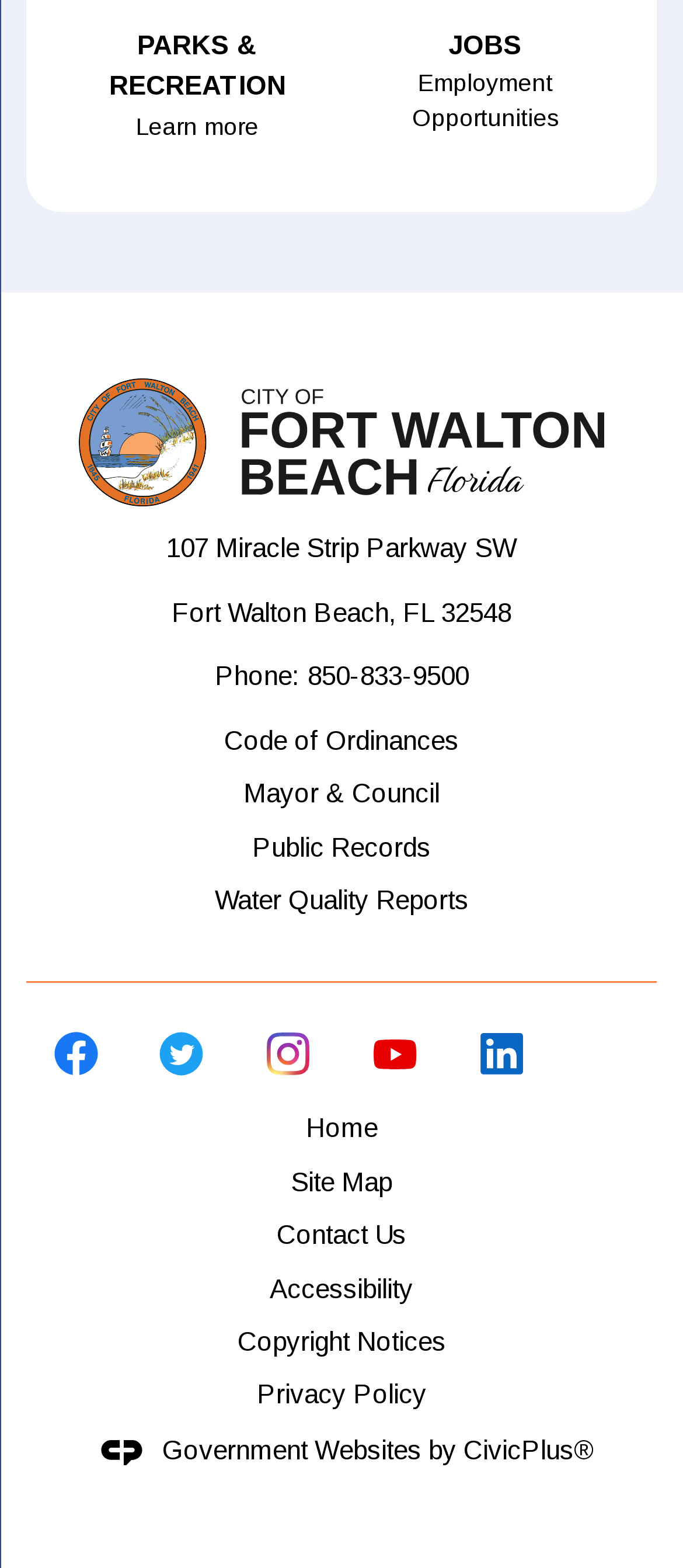Show the bounding box coordinates for the element that needs to be clicked to execute the following instruction: "Contact Us". Provide the coordinates in the form of four float numbers between 0 and 1, i.e., [left, top, right, bottom].

[0.405, 0.778, 0.595, 0.797]